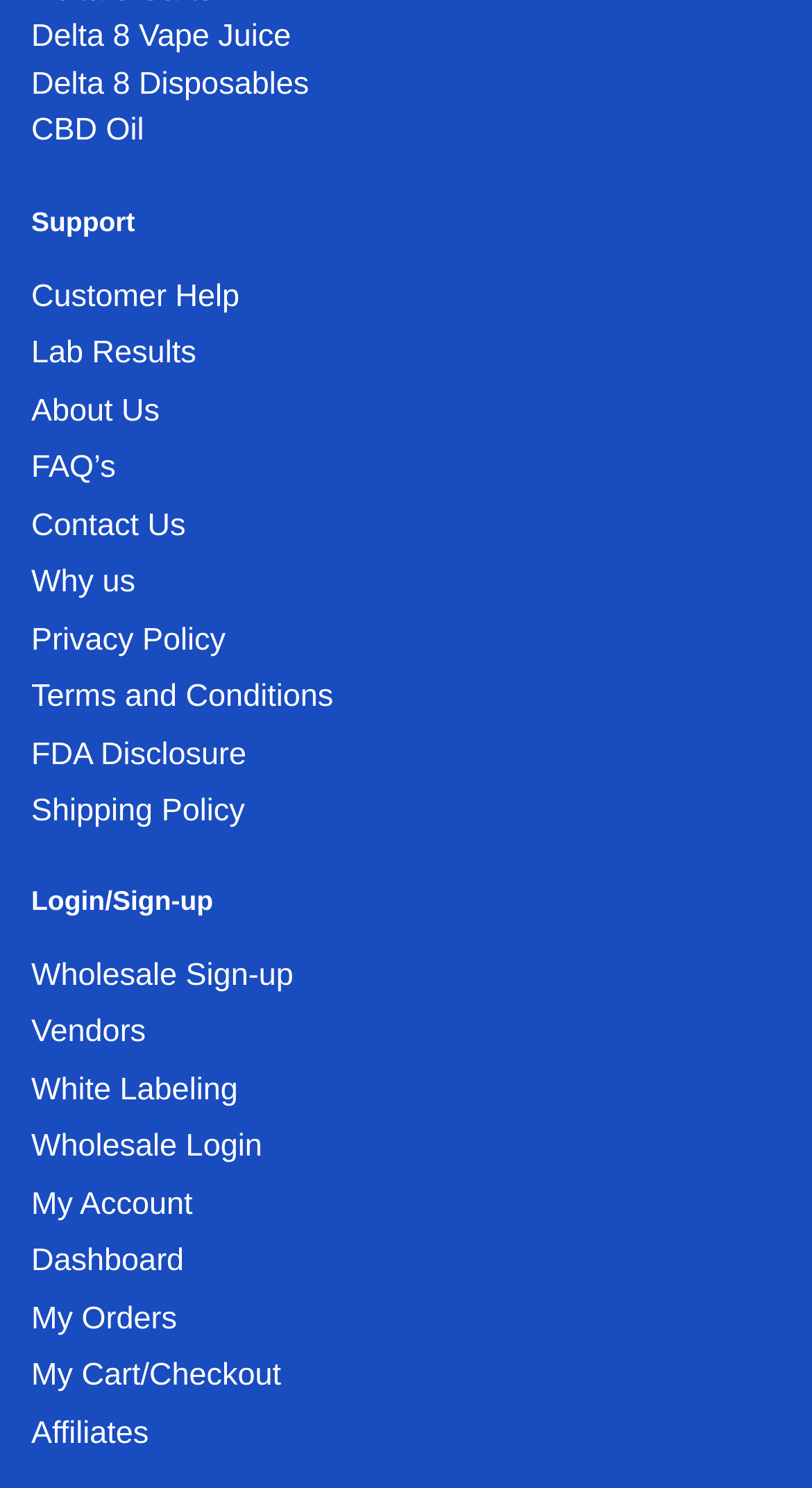Identify the bounding box coordinates of the element to click to follow this instruction: 'View Delta 8 Vape Juice products'. Ensure the coordinates are four float values between 0 and 1, provided as [left, top, right, bottom].

[0.038, 0.013, 0.358, 0.037]